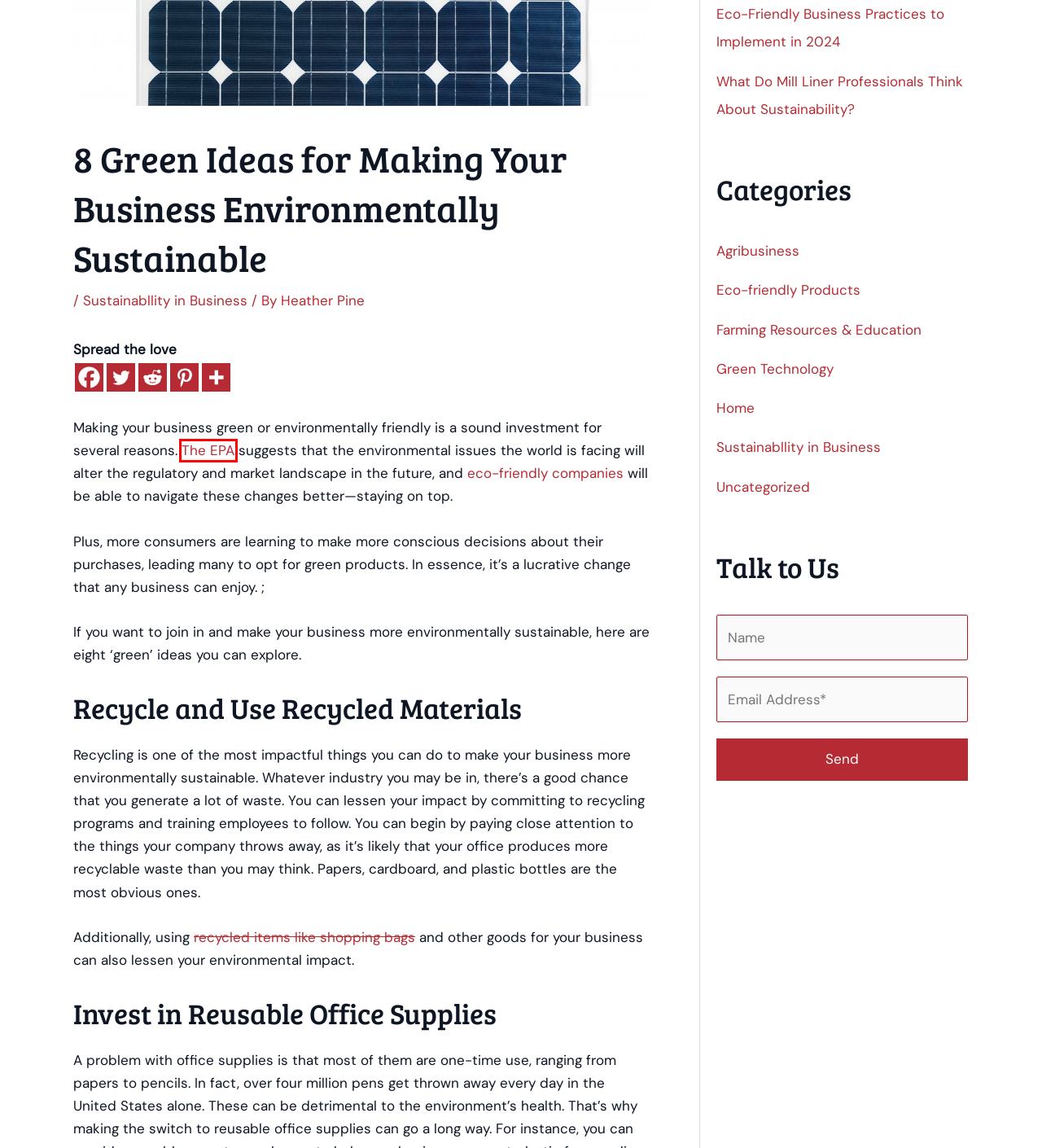You have a screenshot of a webpage with an element surrounded by a red bounding box. Choose the webpage description that best describes the new page after clicking the element inside the red bounding box. Here are the candidates:
A. What Do Mill Liner Professionals Think About Sustainability? - Lean And Green Business
B. Sitemap - Lean And Green Business
C. U.S. Environmental Protection Agency | US EPA
D. Farming Resources & Education Archives - Lean And Green Business
E. Eco-Friendly Business Practices to Implement in 2024 - Lean And Green Business
F. Agribusiness Archives - Lean And Green Business
G. Home Archives - Lean And Green Business
H. Uncategorized Archives - Lean And Green Business

C